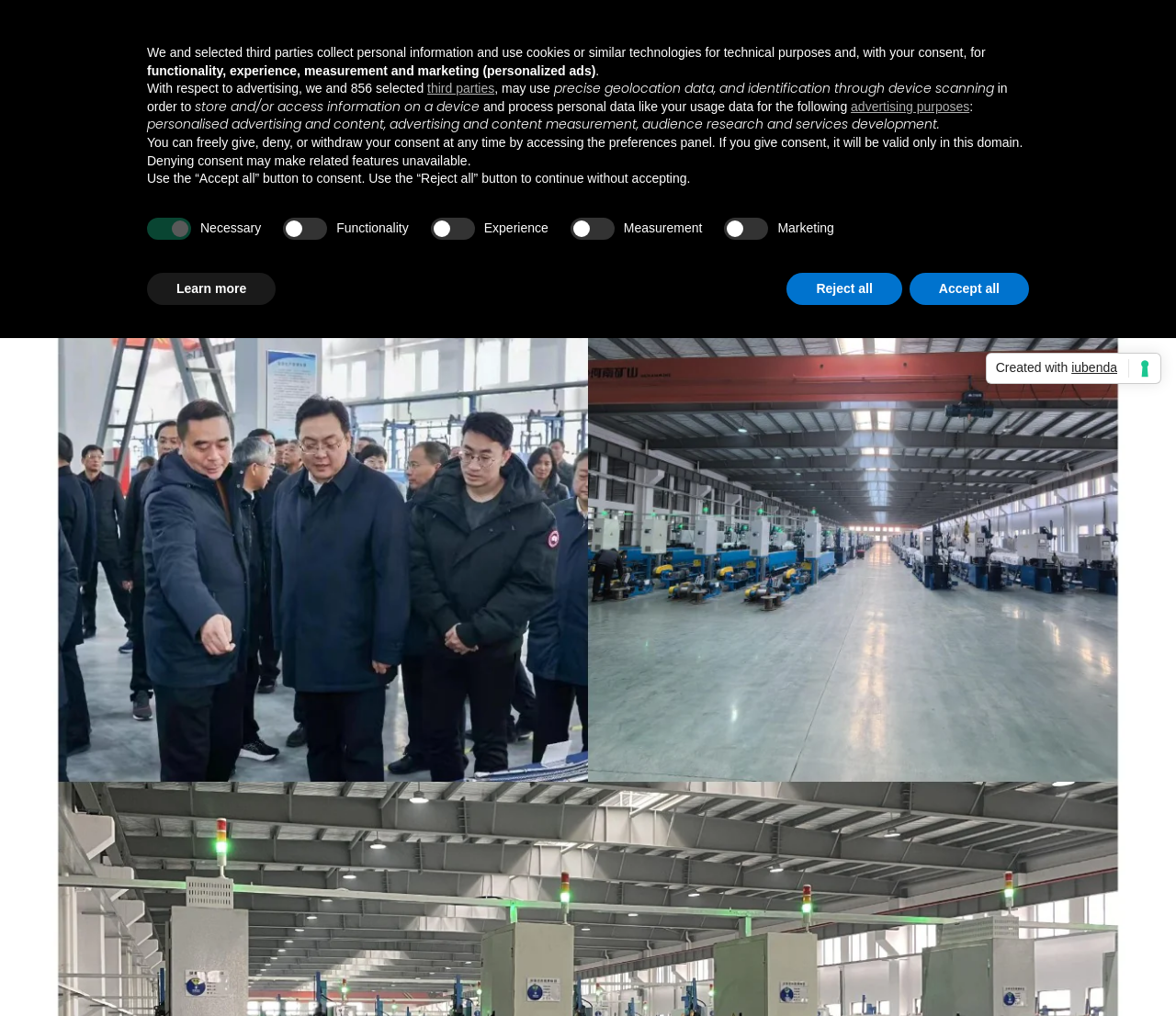Please extract the primary headline from the webpage.

SUYANG ANNUAL OUTPUT OF 20,000 TONS OF STAINLESS STEEL WIRE ROPE PROJECT